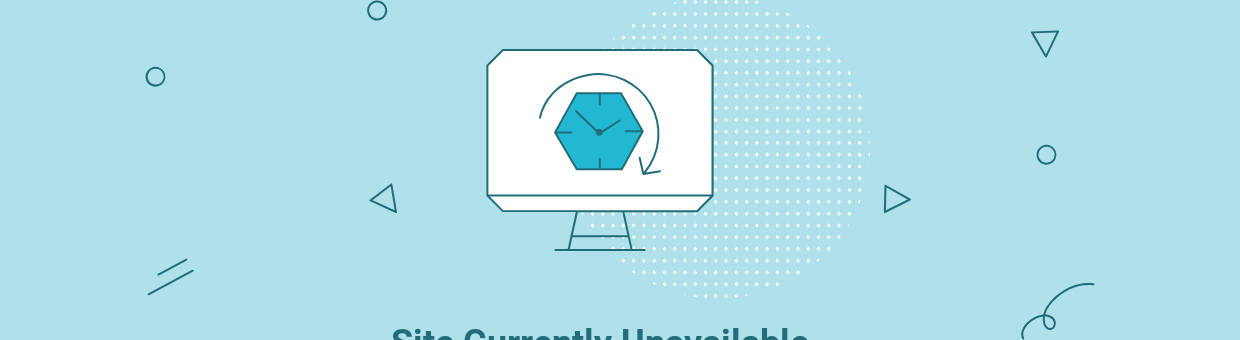Write a descriptive caption for the image, covering all notable aspects.

The image features a stylized illustration representing the message "Site Currently Unavailable." Central to the design is a computer monitor displaying a hexagonal icon that suggests the concept of time or a clock, indicating a refresh or wait state. The background is a soothing light blue, complemented by various geometric shapes and dots that add a modern touch. Beneath the monitor, the phrase "Site Currently Unavailable" appears in a bold, easily readable font, reinforcing the message. This visual composition effectively conveys a sense of pause and the temporary nature of the situation, inviting users to return later for access.